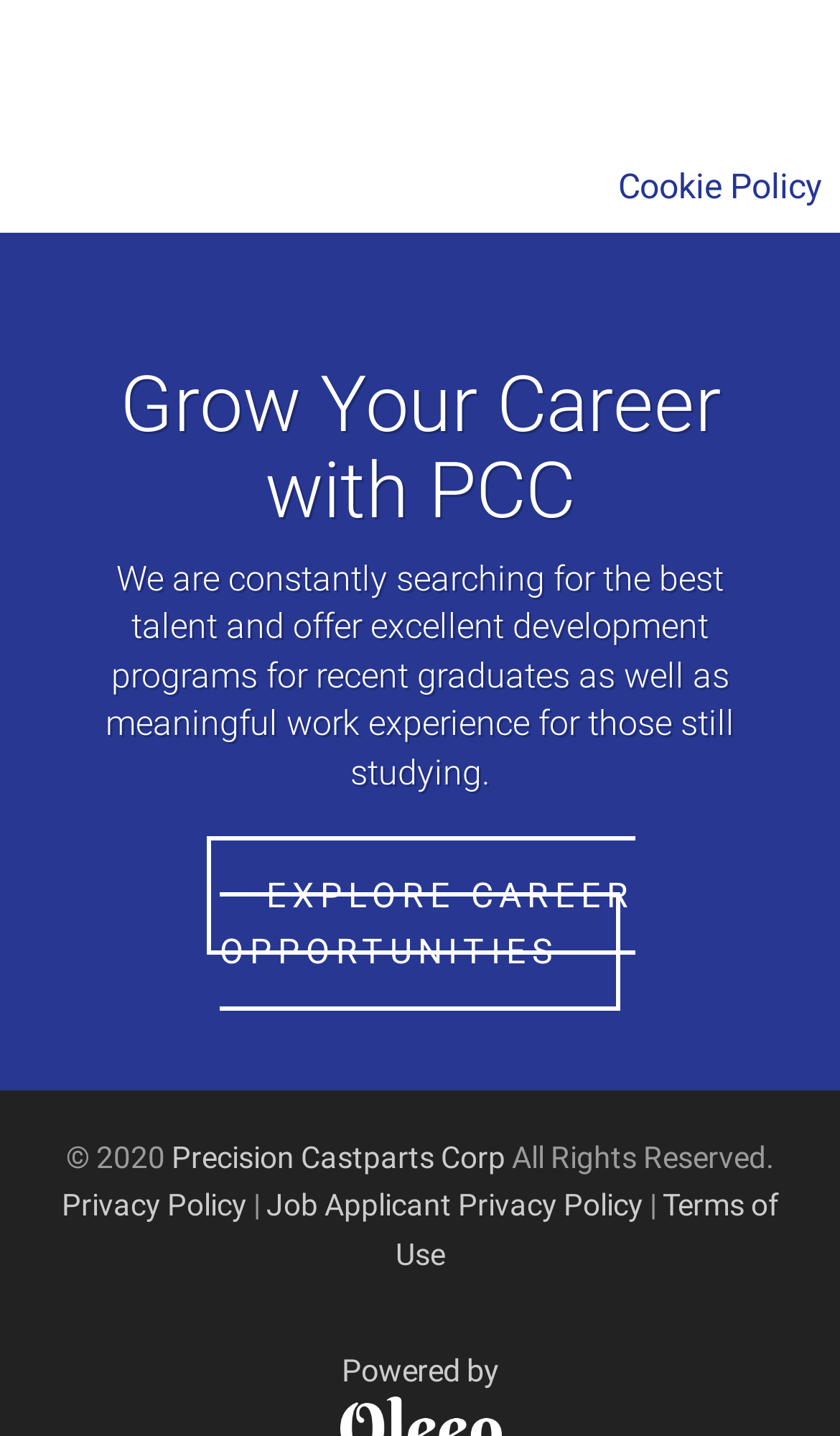Respond to the question below with a single word or phrase: What is the name of the policy mentioned after 'Privacy Policy'?

Job Applicant Privacy Policy